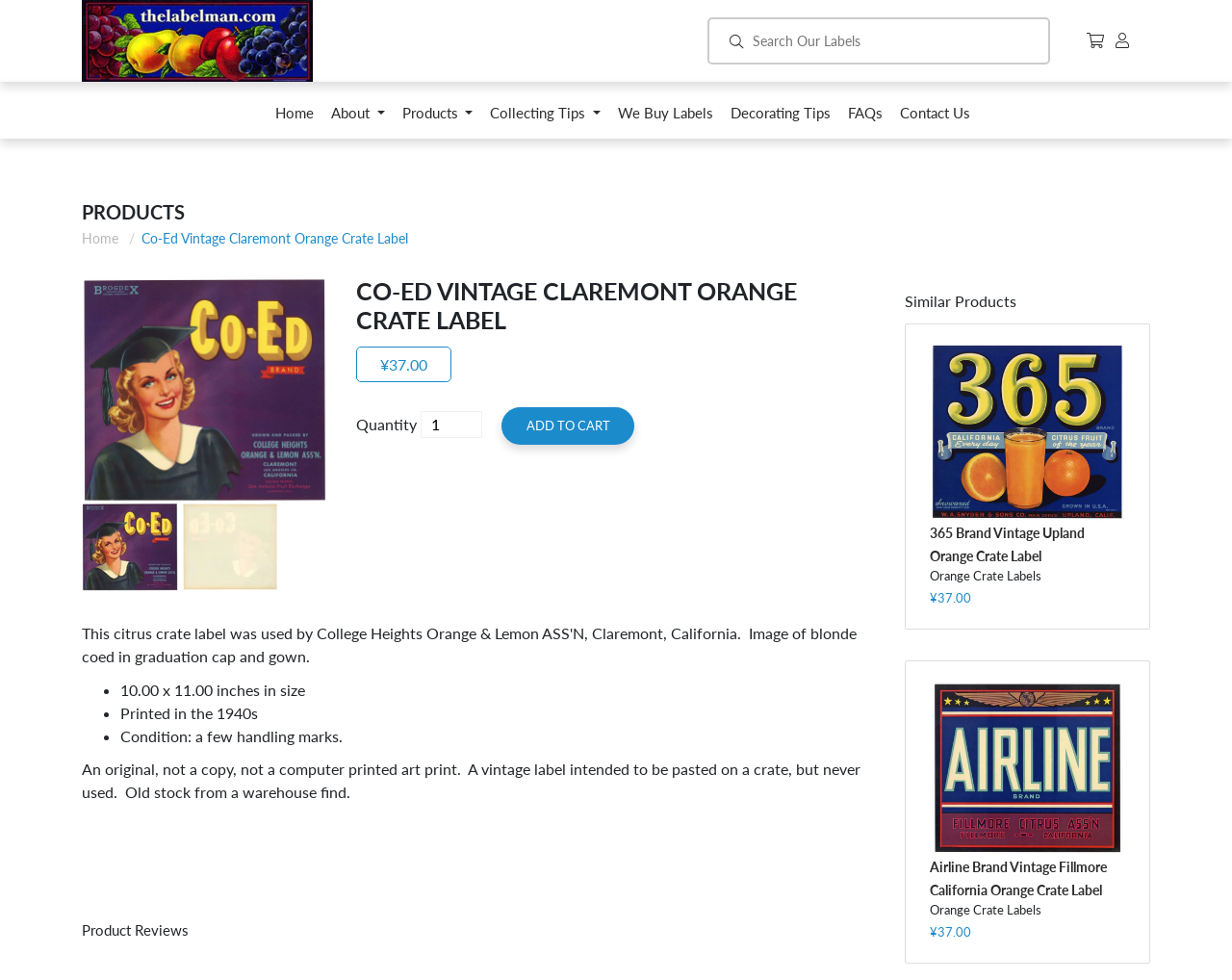Describe all the key features of the webpage in detail.

This webpage is about a vintage orange crate label, specifically the "Co-Ed Vintage Claremont Orange Crate Label". At the top left, there is a navigation menu with links to "Home", "About", "Products", "Collecting Tips", "We Buy Labels", "Decorating Tips", "FAQs", and "Contact Us". Below this menu, there is a breadcrumb navigation showing the current page's location.

The main content of the page is divided into two sections. On the left, there is a large image of the orange crate label, which features a blonde coed in a graduation cap and gown. Below the image, there is a description of the label, including its size (10.00 x 11.00 inches) and condition (a few handling marks). The label is printed in the 1940s and is an original, not a copy.

On the right side of the page, there is a section with product information, including the price (¥37.00) and a "Quantity" spin button. There is also an "ADD TO CART" button. Below this section, there are three bullet points listing the label's features.

Further down the page, there is a section titled "Product Reviews", but it appears to be empty. Below this, there is a section titled "Similar Products", which lists three other vintage orange crate labels with images, prices, and short descriptions.

At the top right of the page, there is a search bar with a "Search" button. There are also two links to other pages, one of which is a link to the homepage.